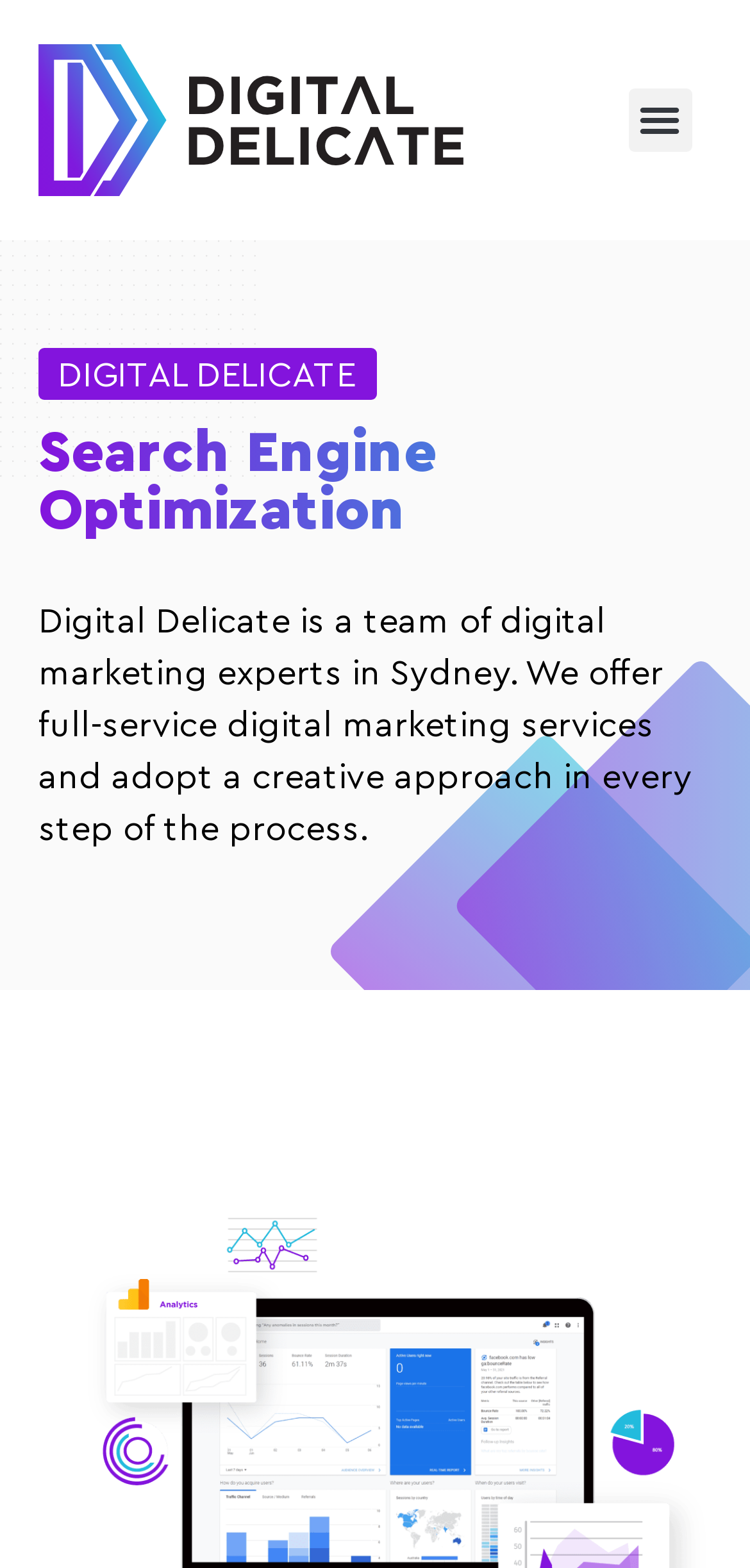Identify the bounding box coordinates of the HTML element based on this description: "Menu".

[0.837, 0.056, 0.922, 0.097]